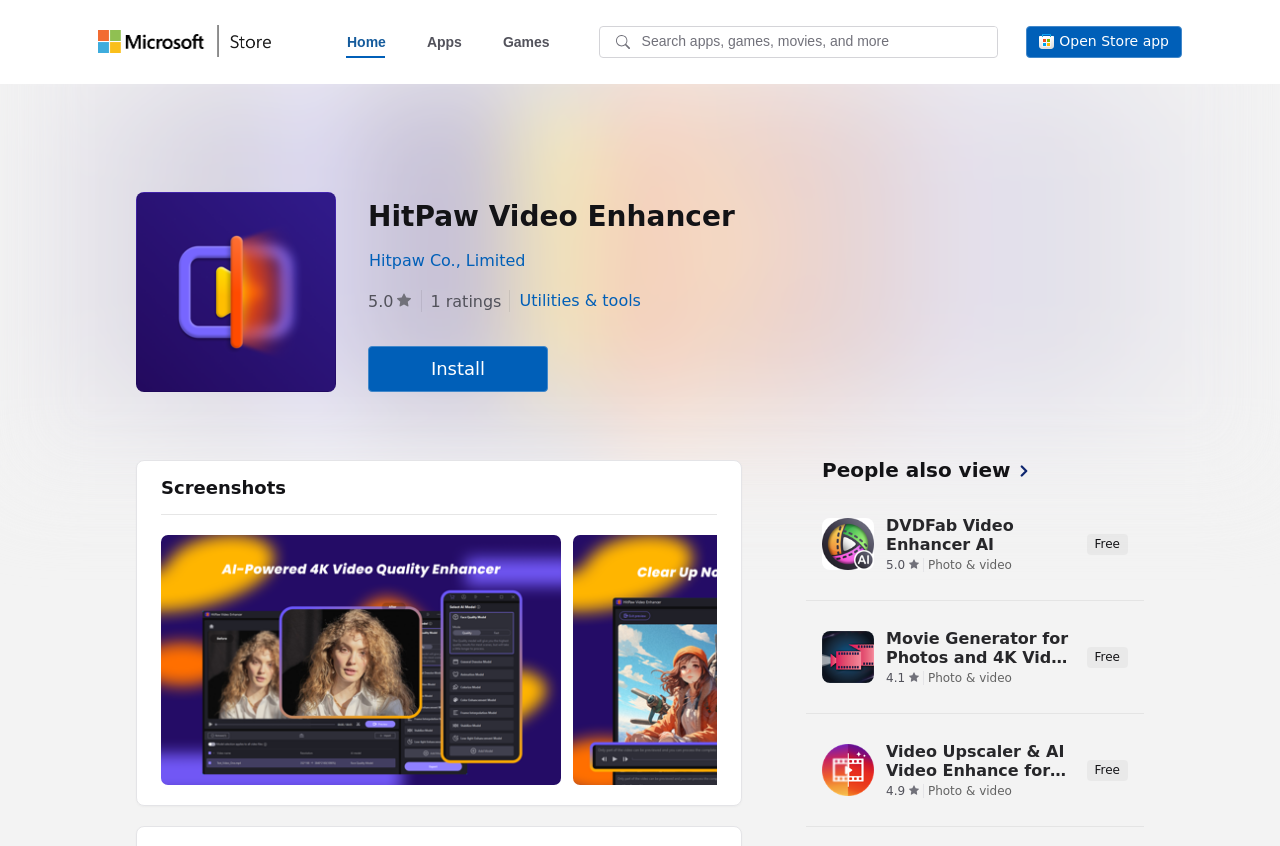Locate the bounding box coordinates of the segment that needs to be clicked to meet this instruction: "Open Store app".

[0.802, 0.031, 0.923, 0.069]